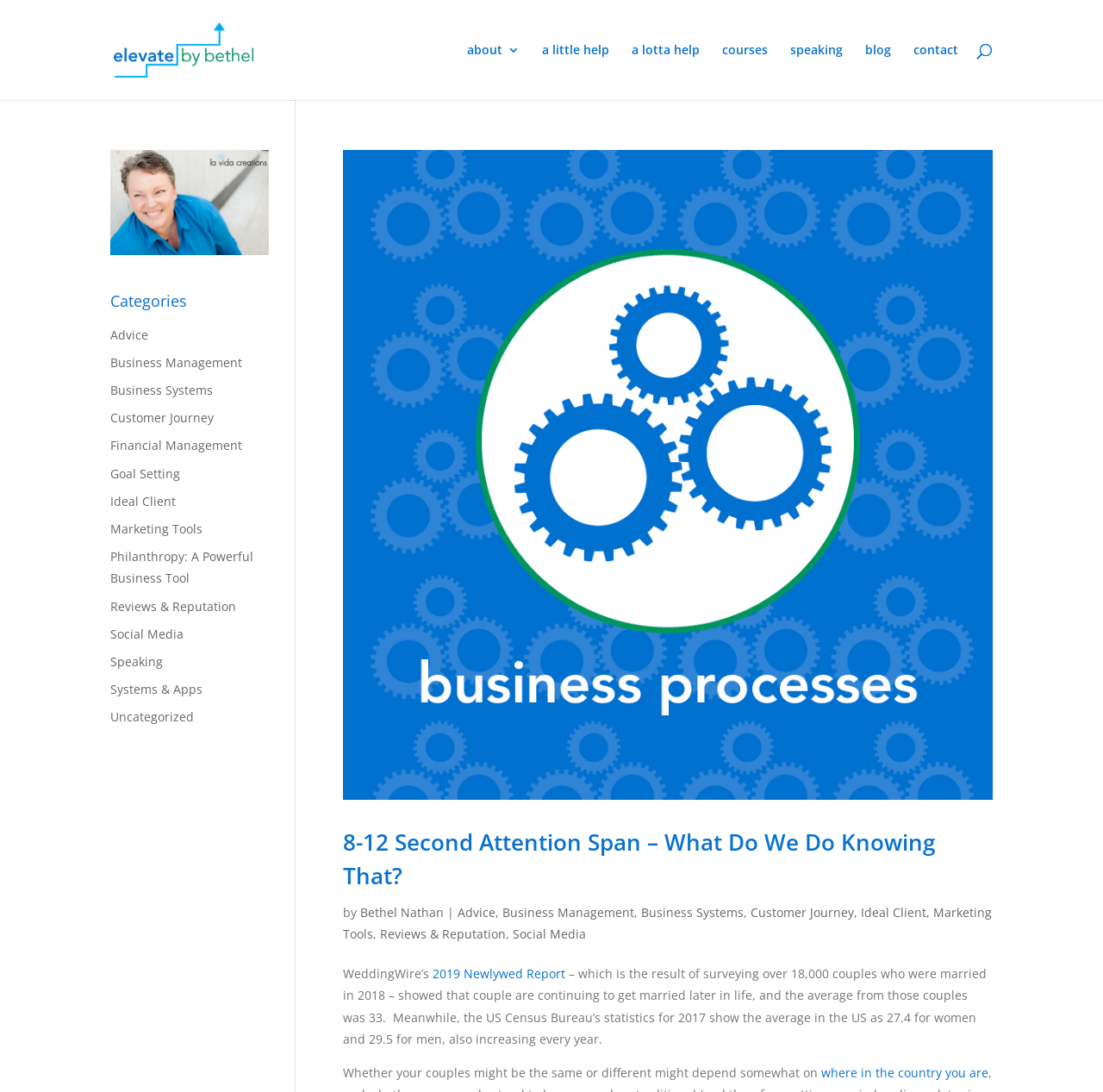Please identify the bounding box coordinates of the clickable region that I should interact with to perform the following instruction: "explore the 'Ideal Client' category". The coordinates should be expressed as four float numbers between 0 and 1, i.e., [left, top, right, bottom].

[0.1, 0.451, 0.159, 0.466]